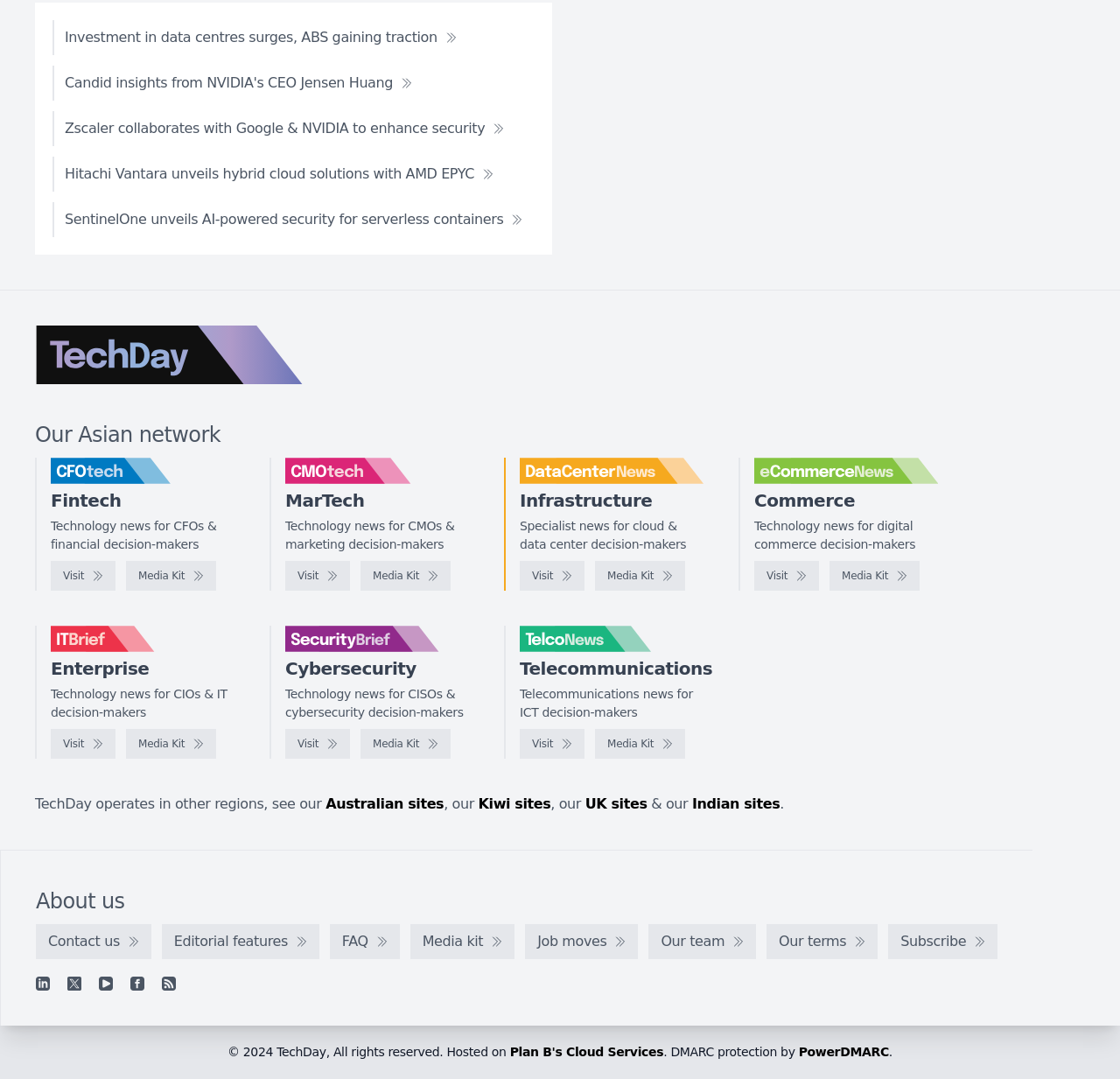Can you find the bounding box coordinates of the area I should click to execute the following instruction: "Contact us"?

[0.032, 0.856, 0.135, 0.889]